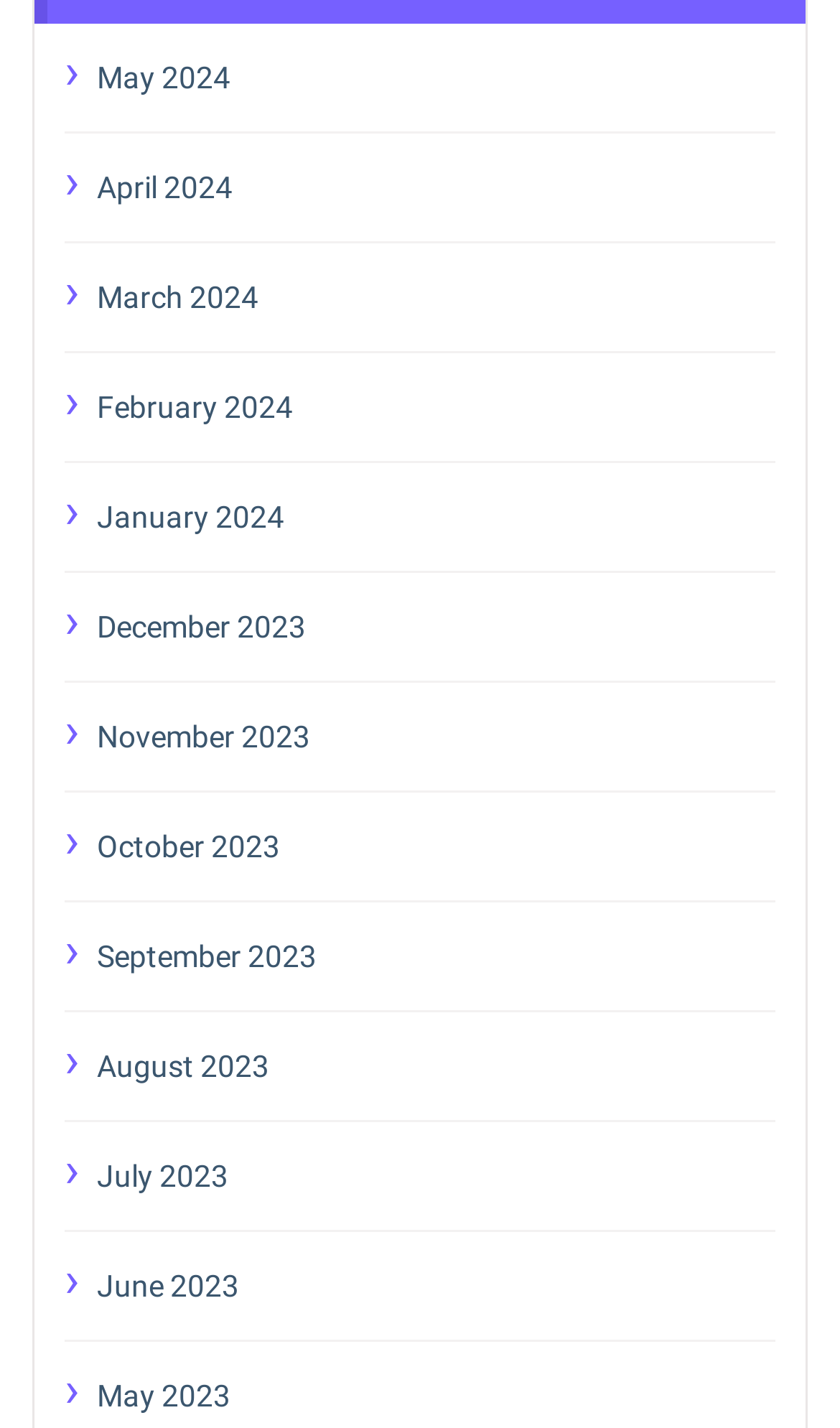Determine the bounding box coordinates for the element that should be clicked to follow this instruction: "browse March 2024". The coordinates should be given as four float numbers between 0 and 1, in the format [left, top, right, bottom].

[0.115, 0.188, 0.923, 0.227]